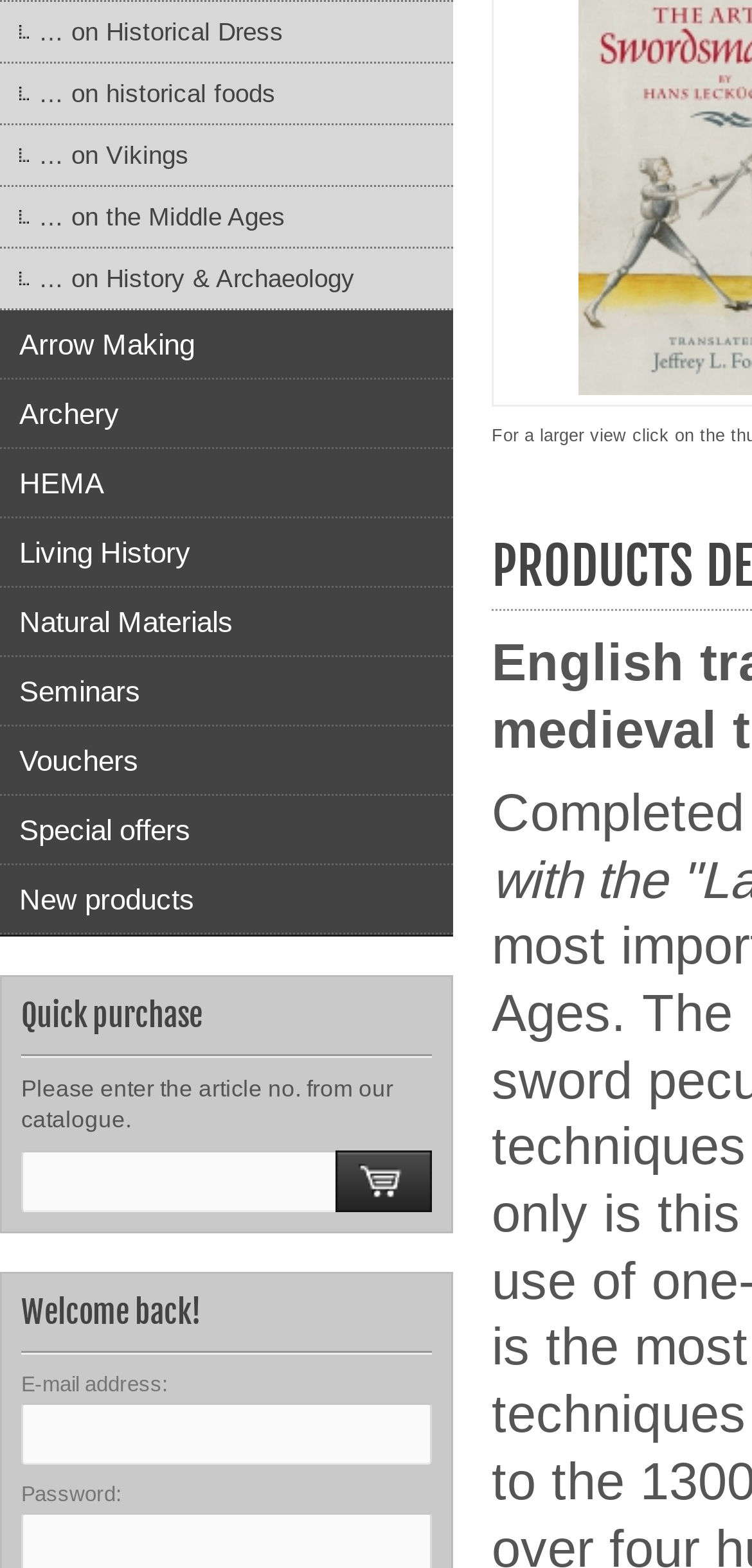Using the provided element description "Living History", determine the bounding box coordinates of the UI element.

[0.0, 0.331, 0.603, 0.375]